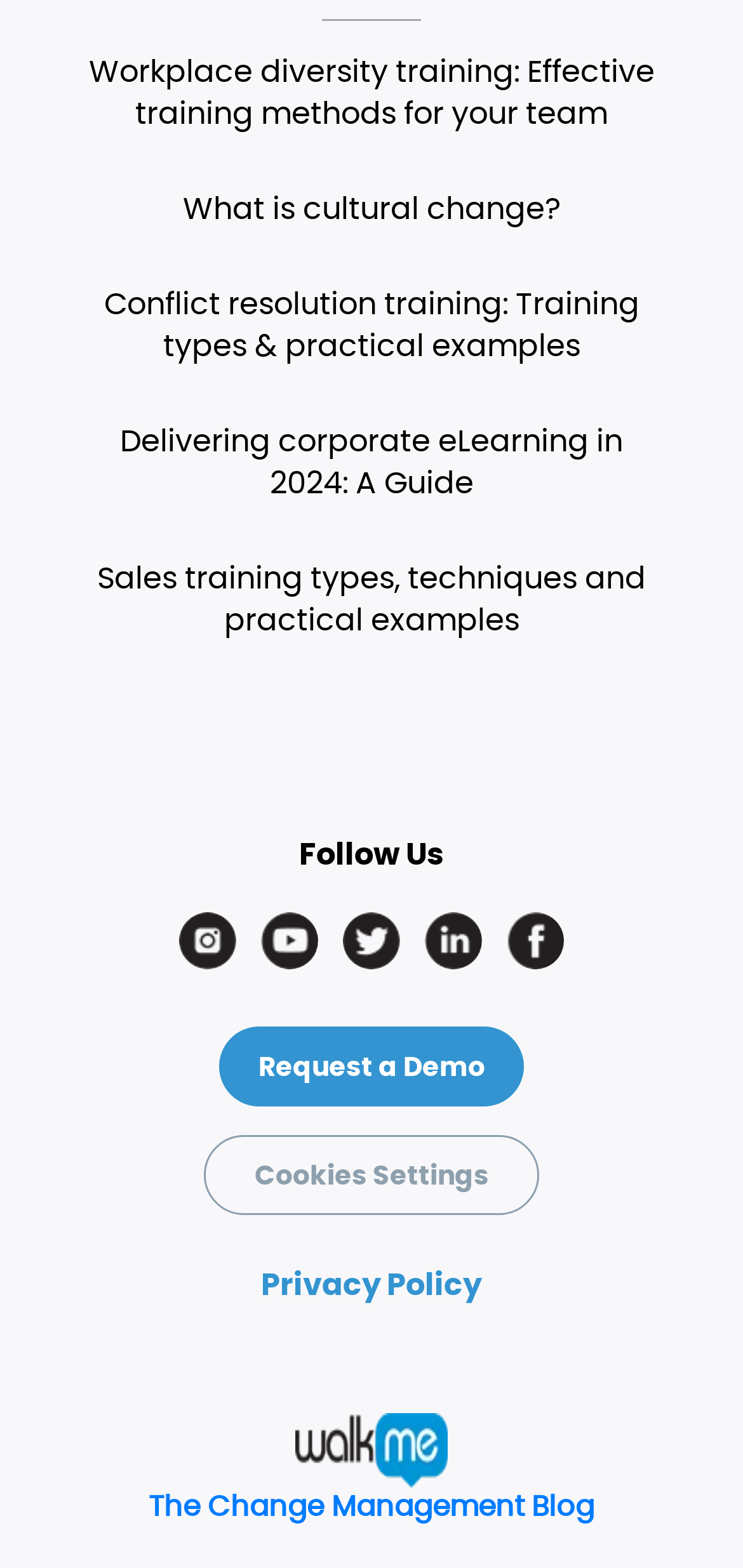What is the purpose of the 'Request a Demo' button?
Based on the image, answer the question in a detailed manner.

The 'Request a Demo' button is likely used to request a demonstration of the change management services or products offered by the organization.